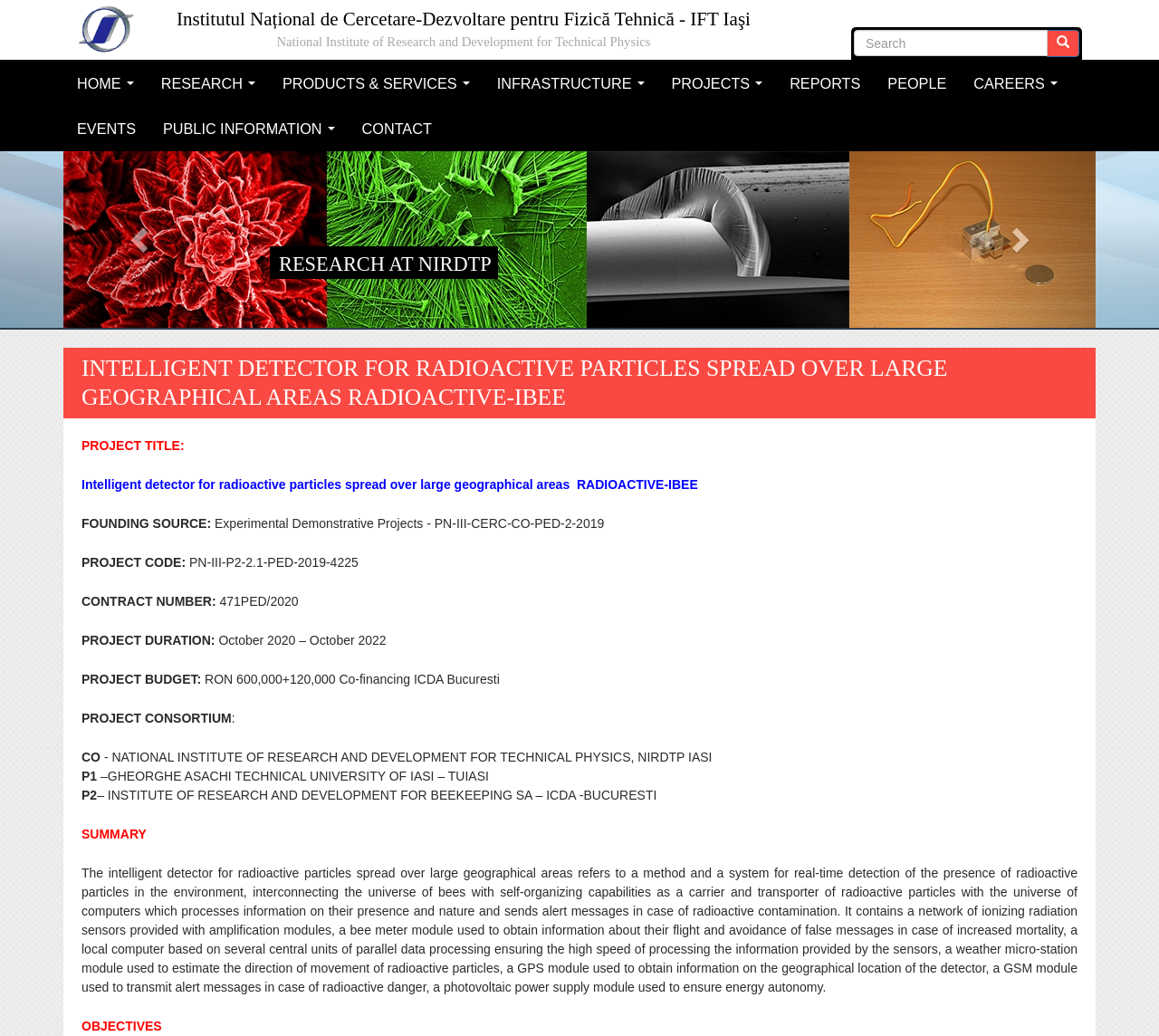For the given element description mail@rkw-immo.de, determine the bounding box coordinates of the UI element. The coordinates should follow the format (top-left x, top-left y, bottom-right x, bottom-right y) and be within the range of 0 to 1.

None